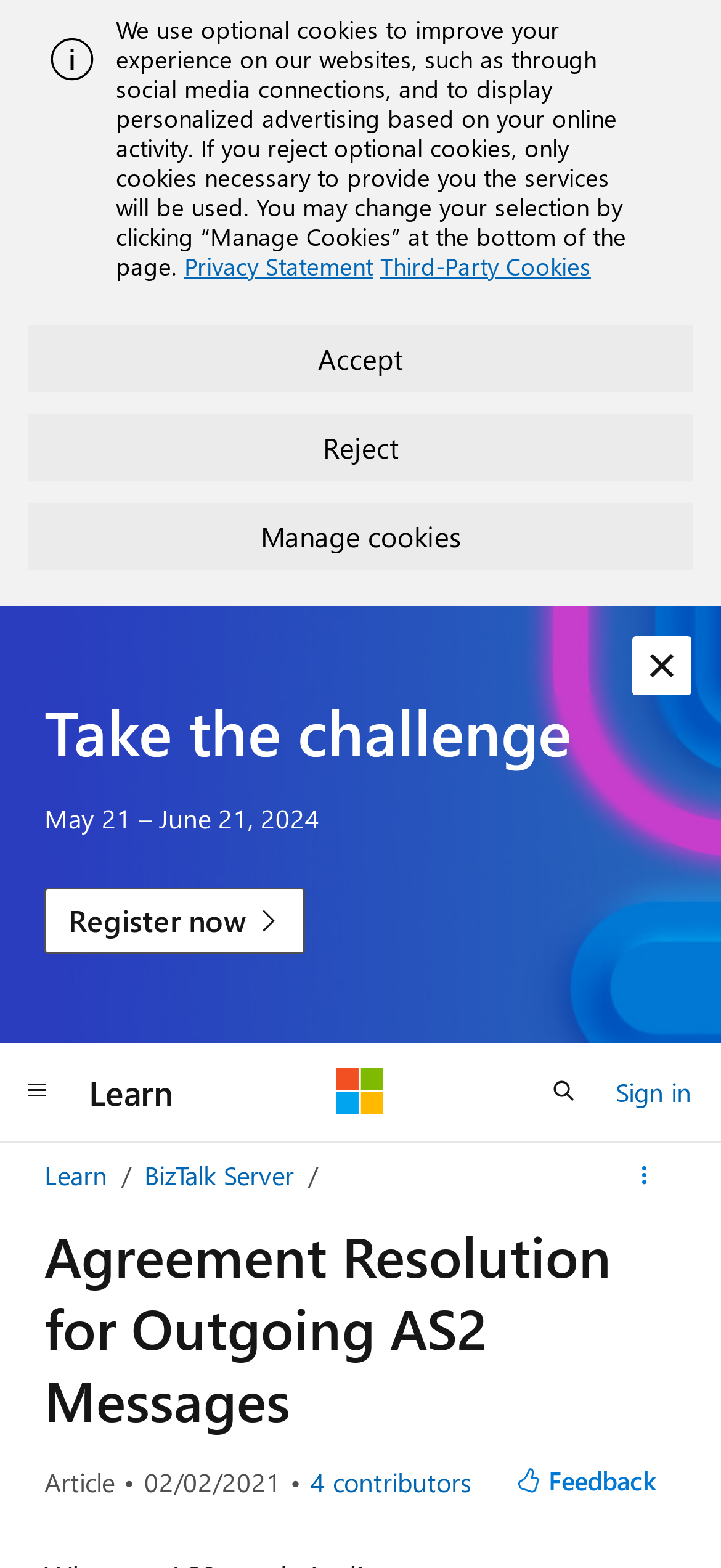What is the purpose of the 'Manage Cookies' button?
Please look at the screenshot and answer in one word or a short phrase.

To manage cookies